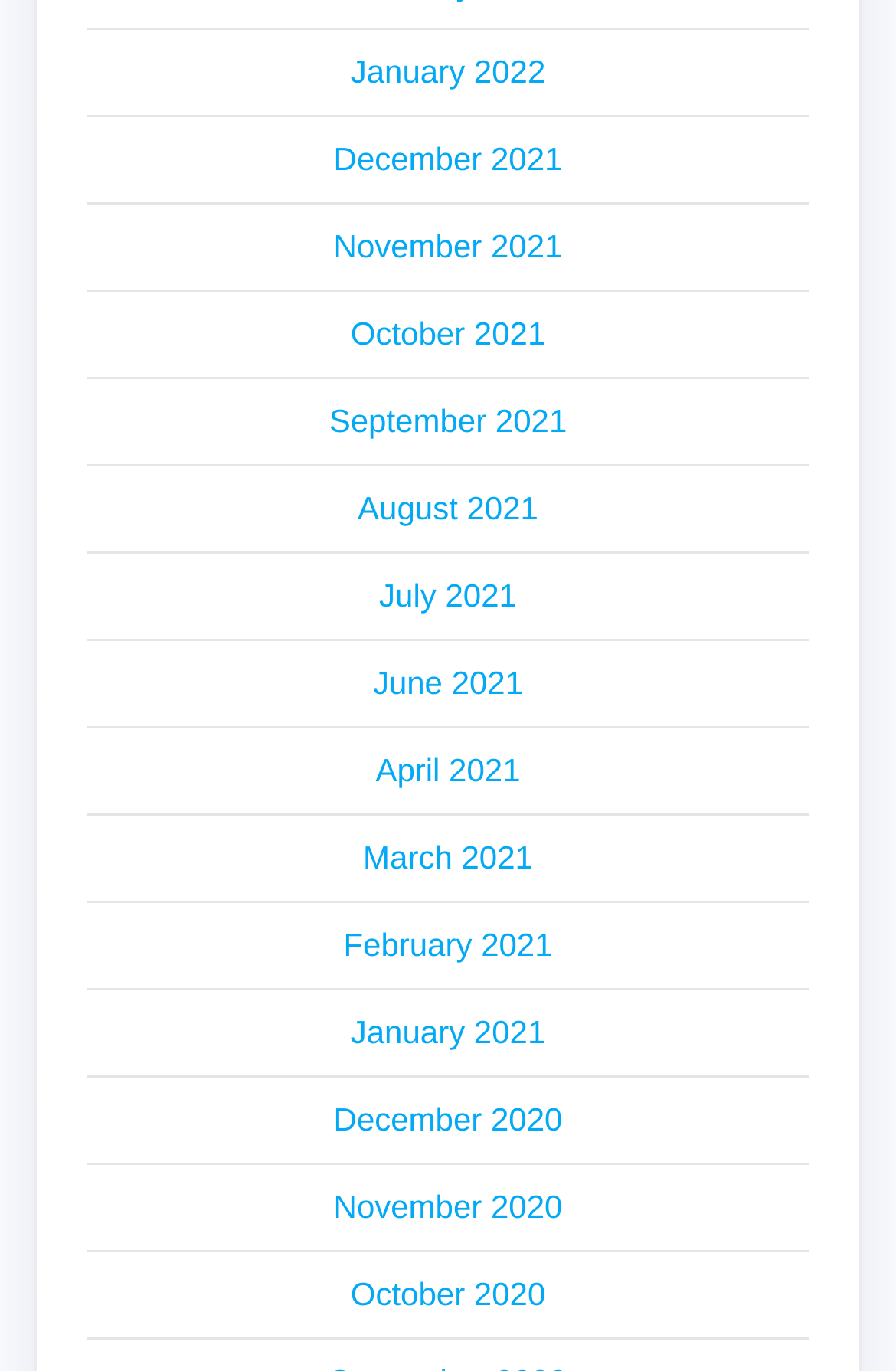Use the information in the screenshot to answer the question comprehensively: How many links are there for 2021?

I counted the number of links on the webpage that correspond to the year 2021 and found 12 links, one for each month of the year.